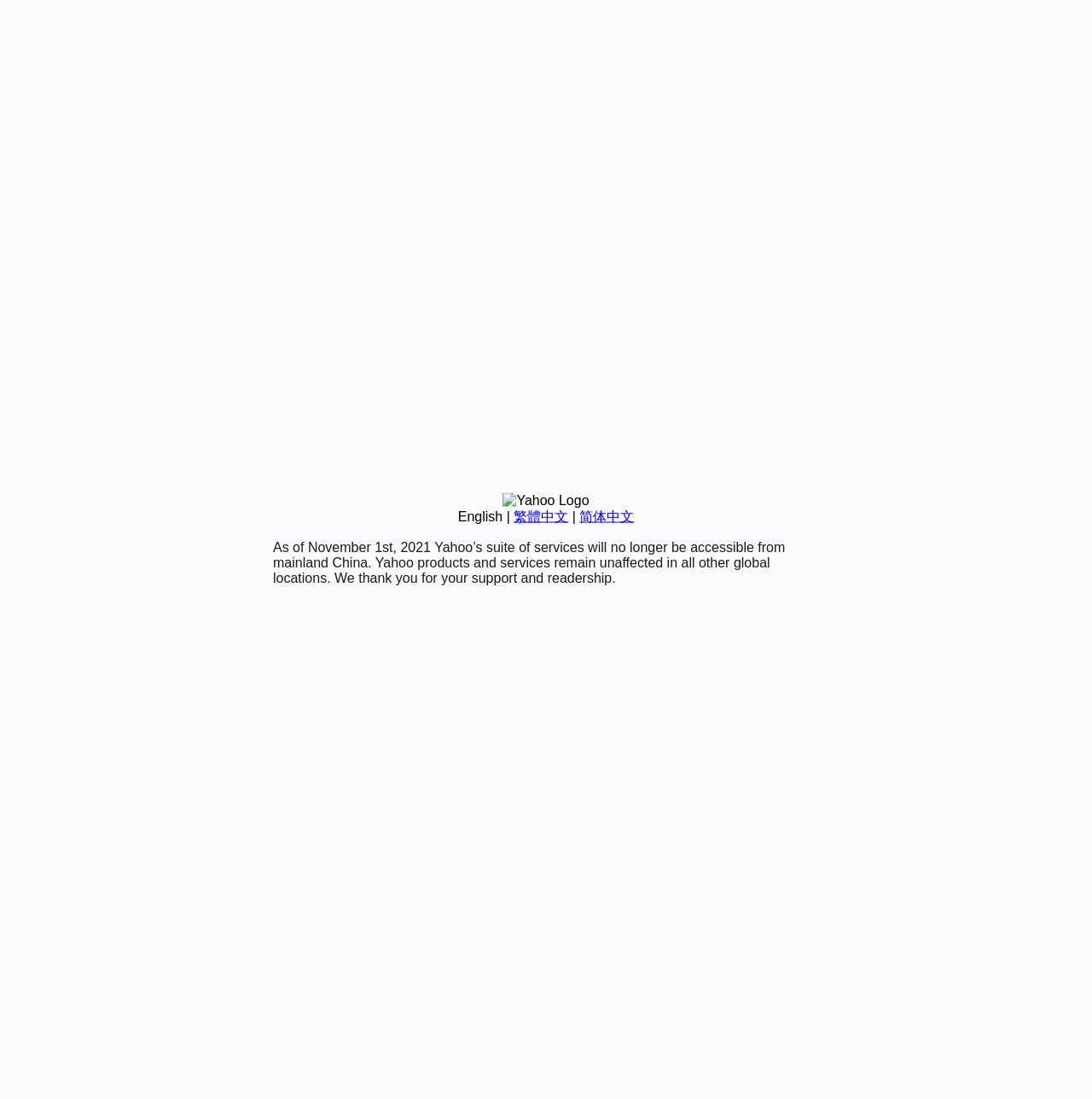Using the webpage screenshot and the element description English, determine the bounding box coordinates. Specify the coordinates in the format (top-left x, top-left y, bottom-right x, bottom-right y) with values ranging from 0 to 1.

[0.419, 0.463, 0.46, 0.476]